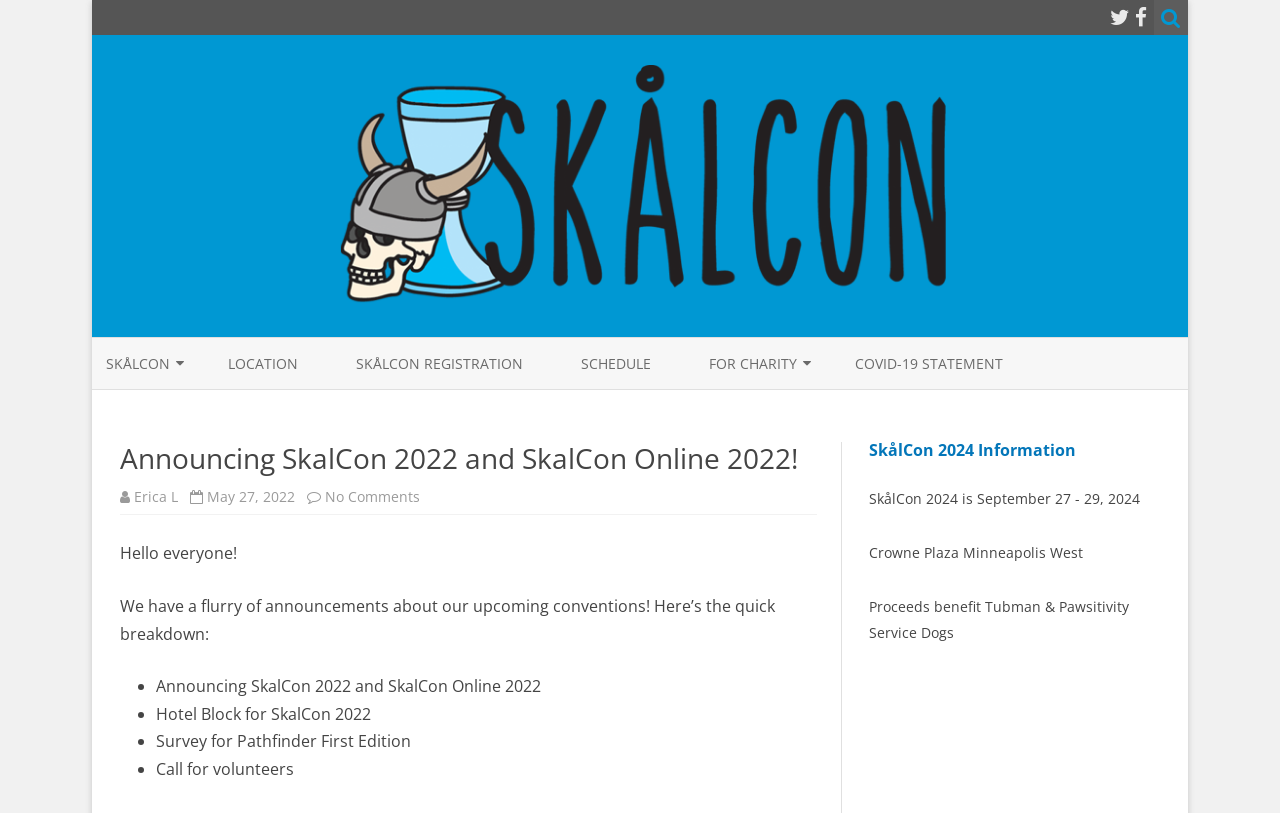Describe all the key features and sections of the webpage thoroughly.

The webpage is about SkålCon, a convention event. At the top, there is a logo of SkålCon, which is an image, and a navigation menu with links to "ABOUT", "NEWS", "CONTACT US", "LOCATION", "SKÅLCON REGISTRATION", "SCHEDULE", "FOR CHARITY", and "FUNDRAISING". 

Below the navigation menu, there is a main content section. The title "Announcing SkalCon 2022 and SkalCon Online 2022!" is prominently displayed, followed by a brief introduction "Hello everyone! We have a flurry of announcements about our upcoming conventions! Here’s the quick breakdown:". 

The main content is organized as a list of announcements, each marked with a bullet point. The announcements include "Announcing SkalCon 2022 and SkalCon Online 2022", "Hotel Block for SkalCon 2022", "Survey for Pathfinder First Edition", and "Call for volunteers". 

On the right side of the page, there is a complementary section with information about SkålCon 2024, including the dates, location, and benefiting charities.